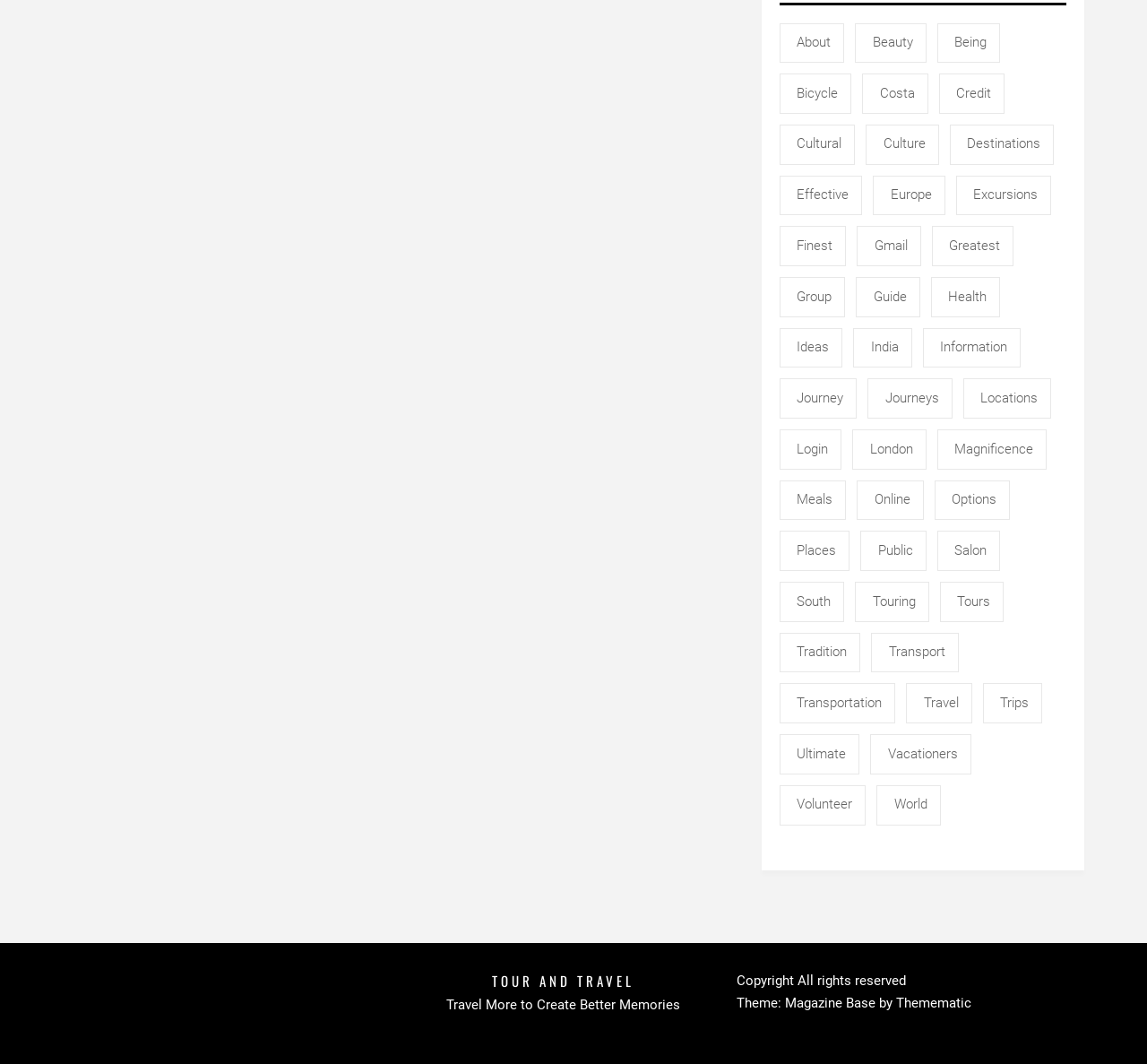Find the bounding box coordinates of the area that needs to be clicked in order to achieve the following instruction: "Click on About". The coordinates should be specified as four float numbers between 0 and 1, i.e., [left, top, right, bottom].

[0.68, 0.021, 0.736, 0.059]